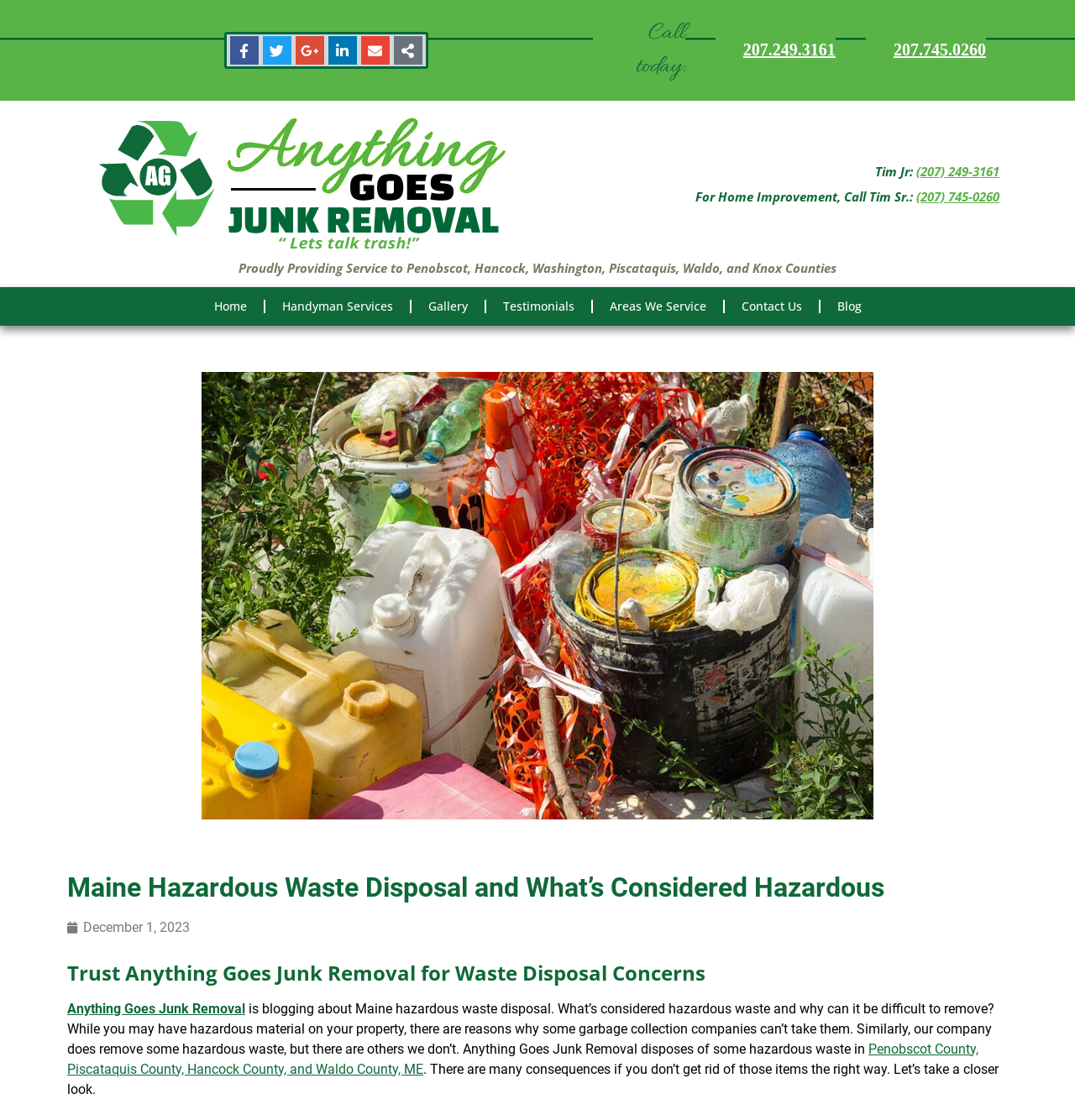What counties does Anything Goes Junk Removal serve?
Please use the image to provide a one-word or short phrase answer.

Penobscot, Hancock, Washington, Piscataquis, Waldo, and Knox